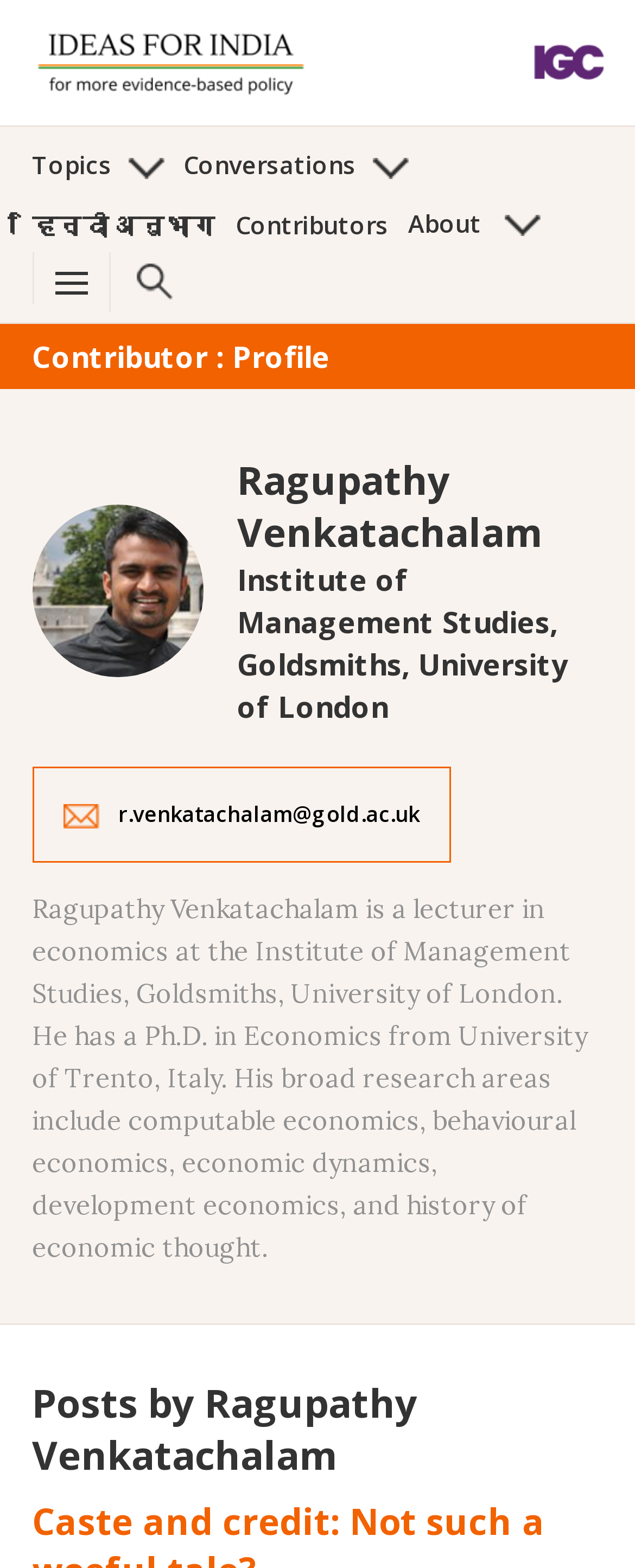Determine the primary headline of the webpage.

Contributor : Profile